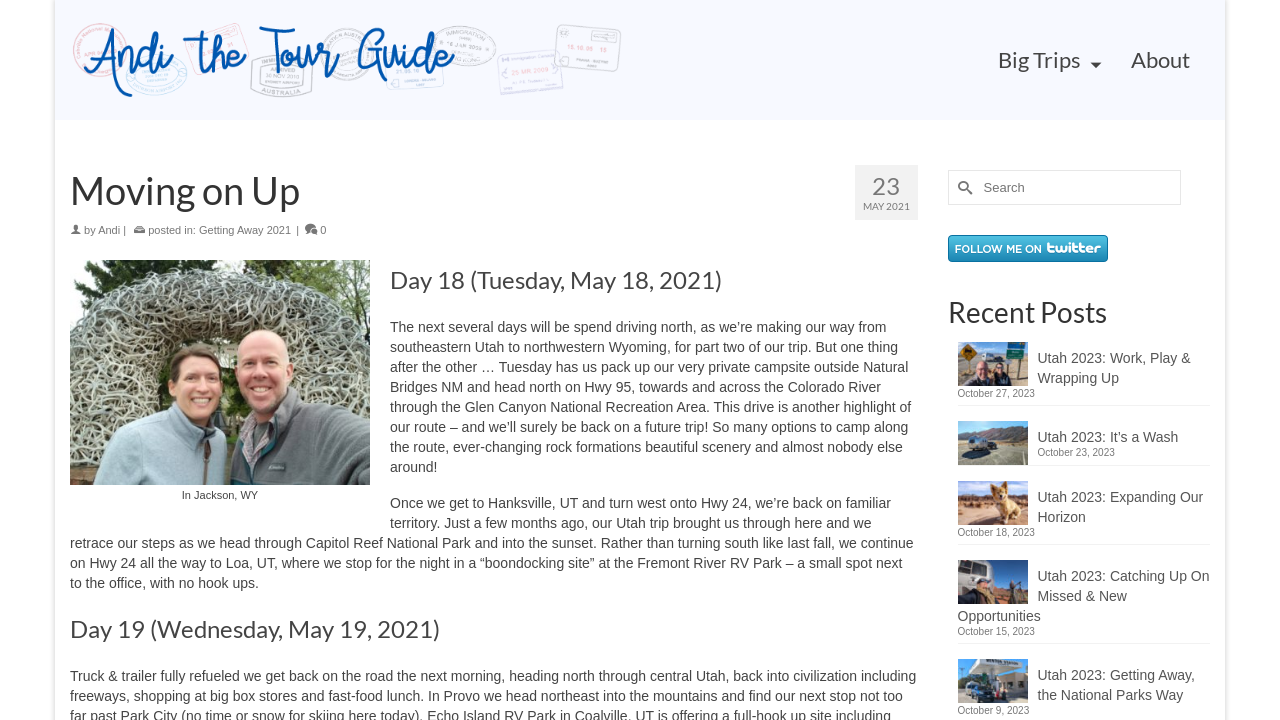Please predict the bounding box coordinates of the element's region where a click is necessary to complete the following instruction: "Learn about Science Surfaces Opens in the KI Public Galleries". The coordinates should be represented by four float numbers between 0 and 1, i.e., [left, top, right, bottom].

None